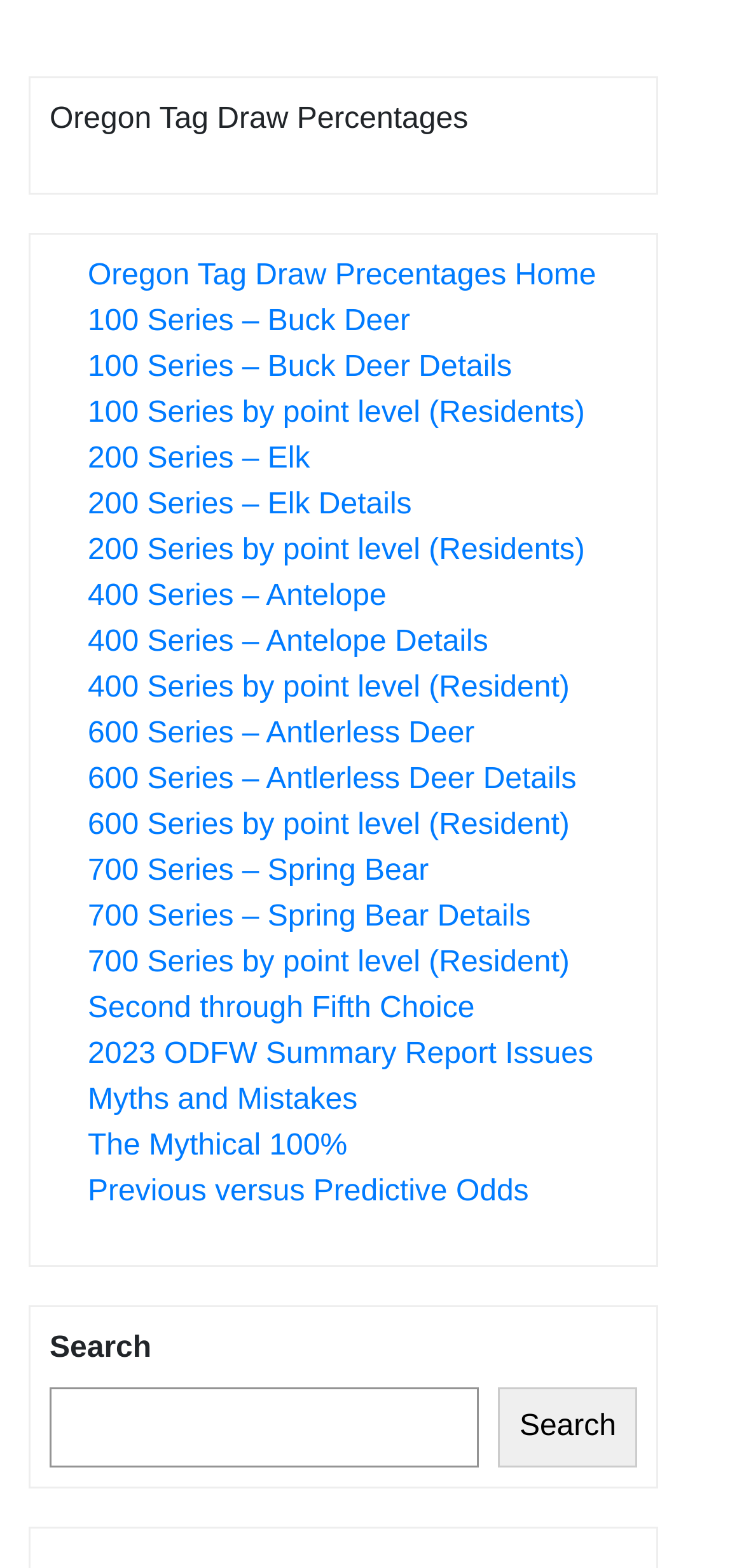Identify the bounding box coordinates of the element to click to follow this instruction: 'Skip to content'. Ensure the coordinates are four float values between 0 and 1, provided as [left, top, right, bottom].

[0.036, 0.027, 0.307, 0.047]